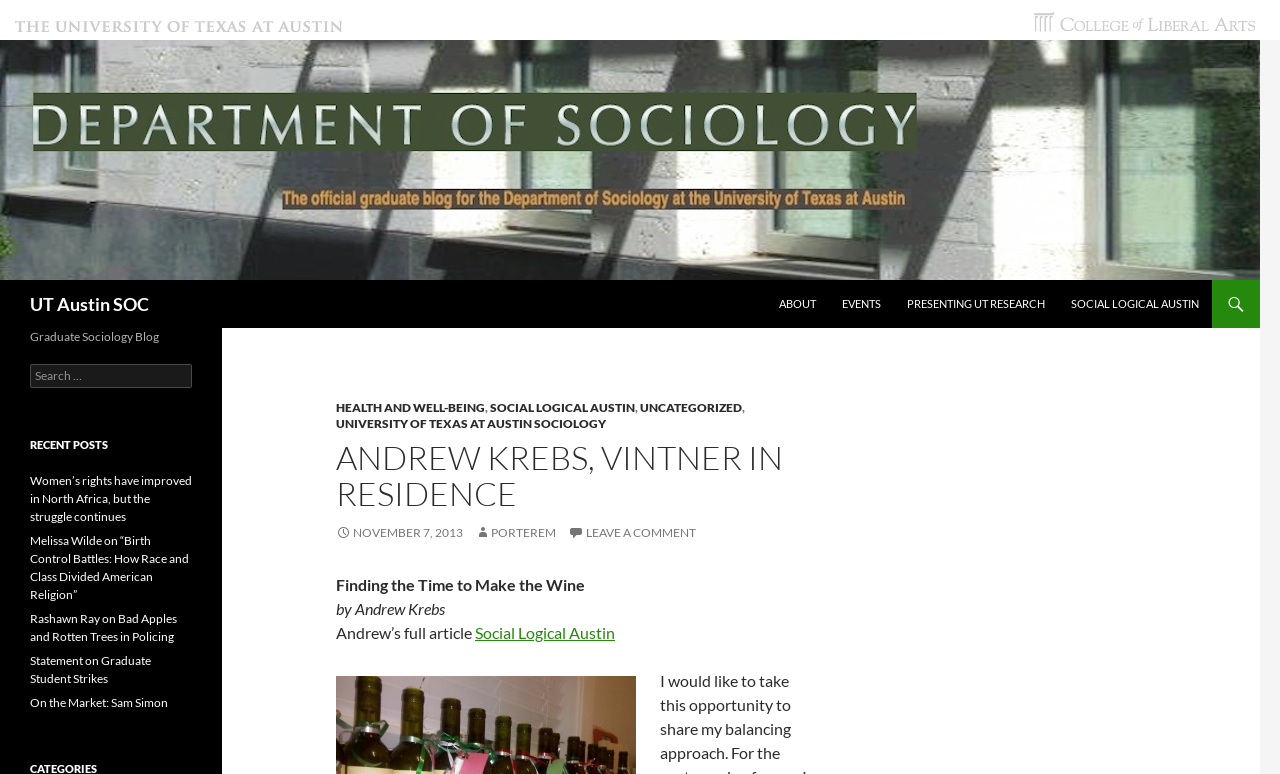Please identify the bounding box coordinates of the element I need to click to follow this instruction: "Go to UT Austin SOC".

[0.0, 0.191, 0.984, 0.216]